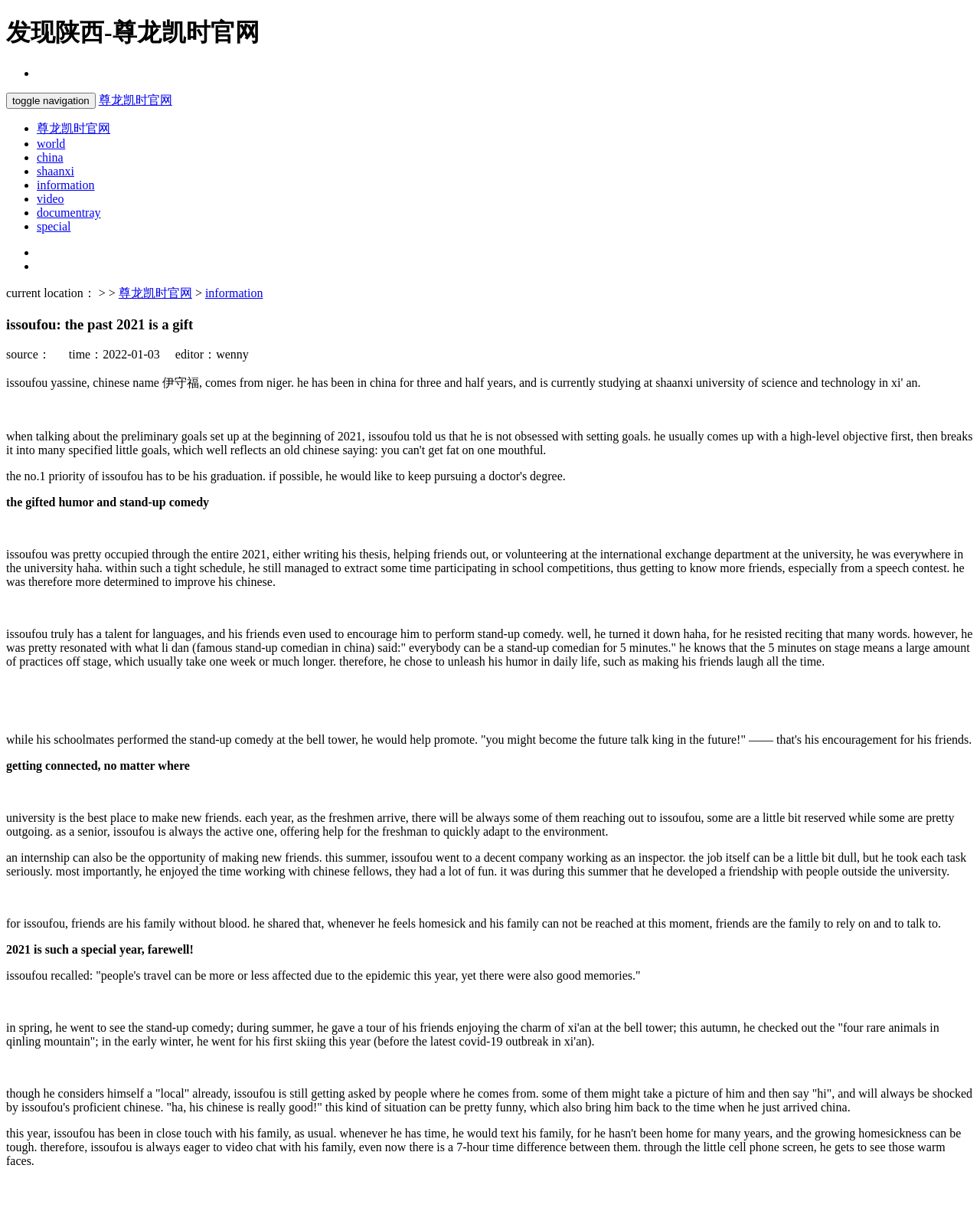Determine the bounding box coordinates of the region to click in order to accomplish the following instruction: "Read information". Provide the coordinates as four float numbers between 0 and 1, specifically [left, top, right, bottom].

[0.038, 0.146, 0.097, 0.156]